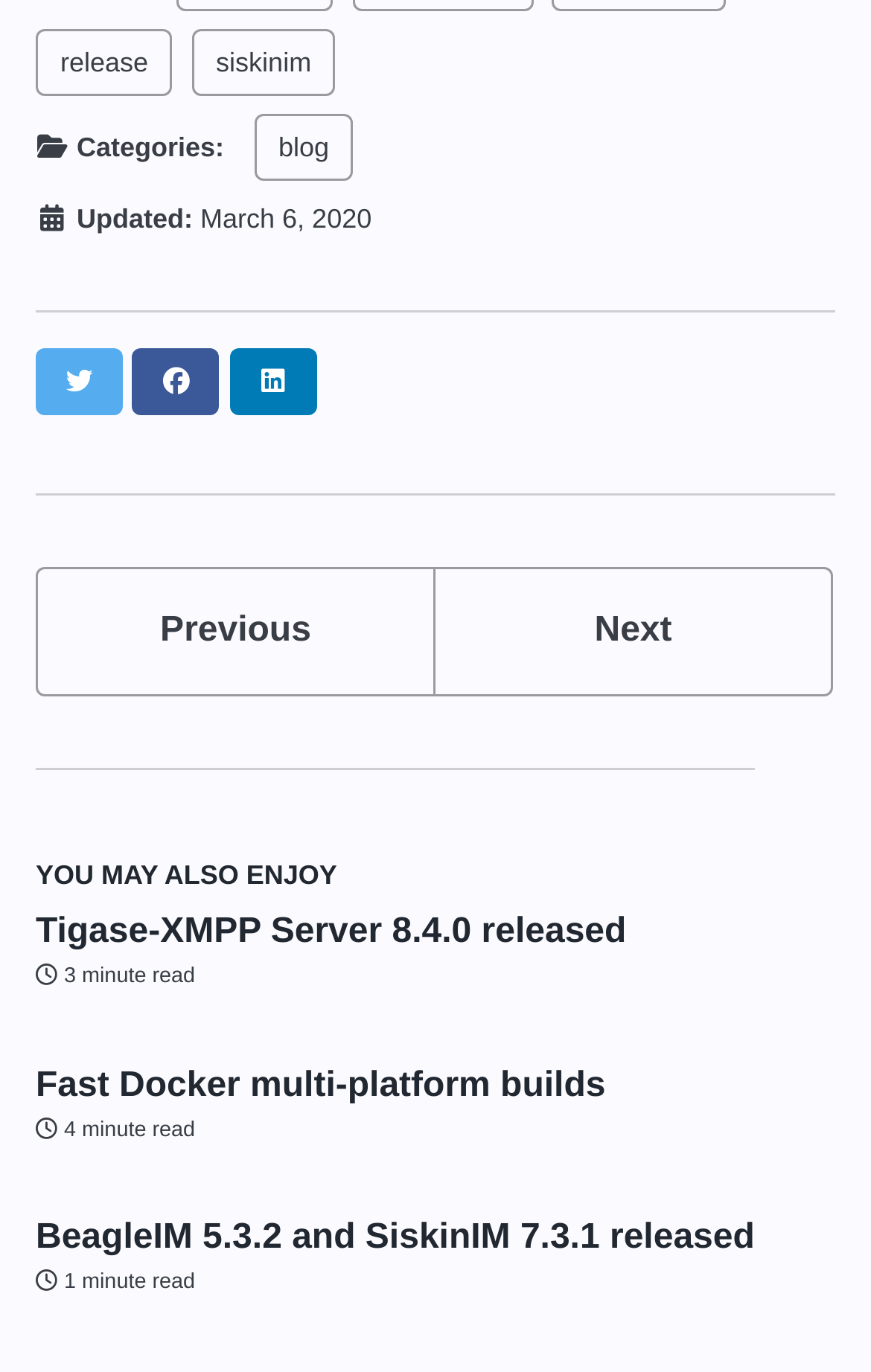What is the title of the second article?
Analyze the screenshot and provide a detailed answer to the question.

I looked at the second article under 'YOU MAY ALSO ENJOY' and found its title, which is 'Fast Docker multi-platform builds'.